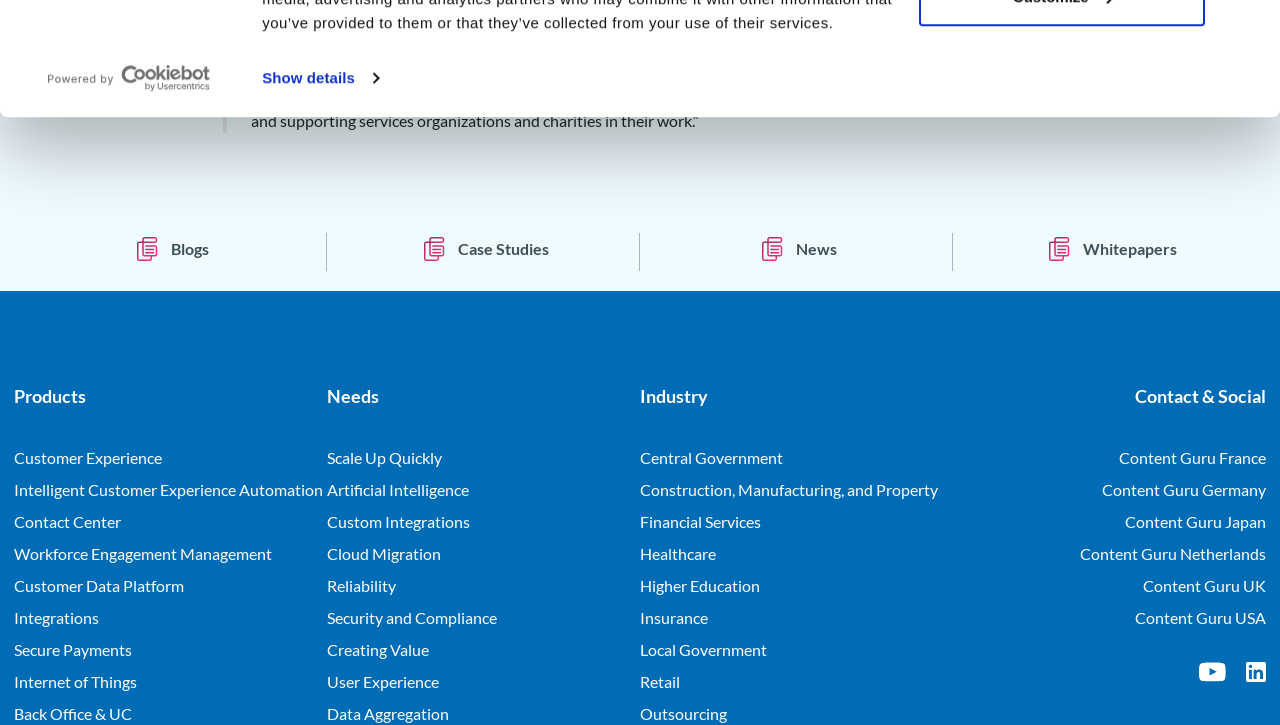Look at the image and give a detailed response to the following question: What is the main topic of the webpage?

Based on the webpage content, it appears to be about Content Guru, a company that provides customer experience solutions, as evident from the various sections and links on the page.